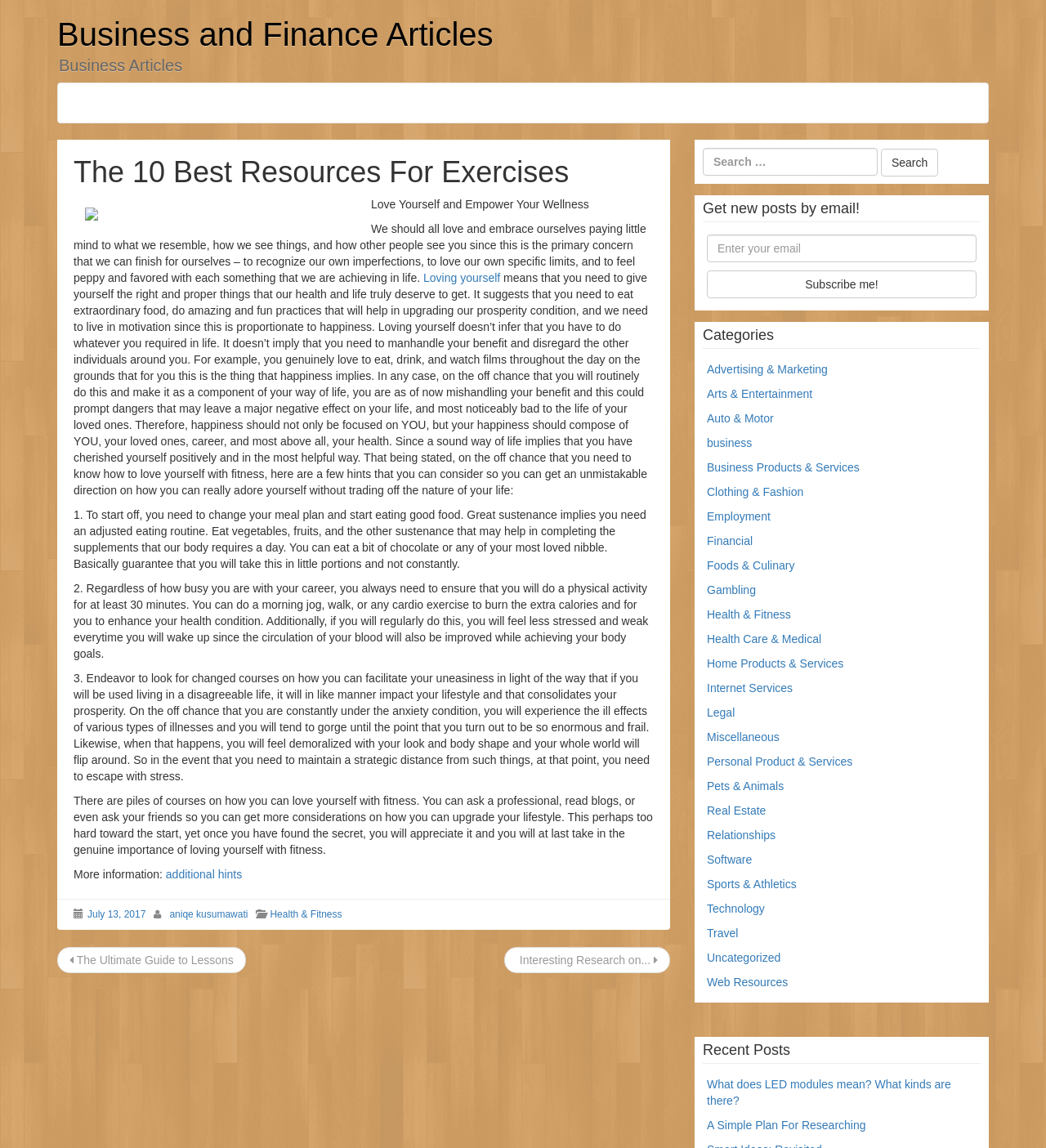Please locate the bounding box coordinates of the region I need to click to follow this instruction: "Get more information".

[0.158, 0.756, 0.231, 0.767]